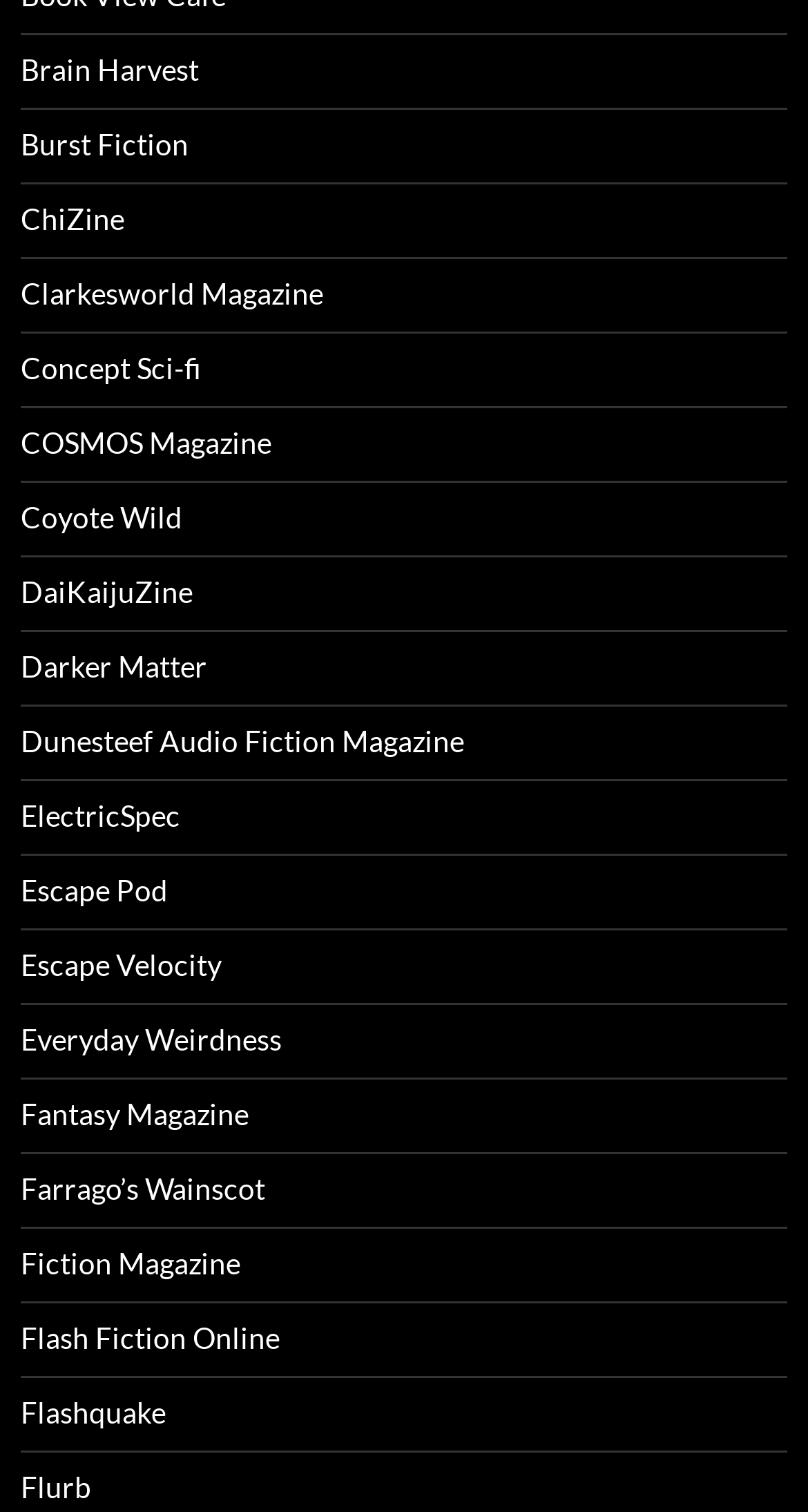Identify the bounding box coordinates of the section that should be clicked to achieve the task described: "browse Flurb".

[0.026, 0.972, 0.113, 0.995]